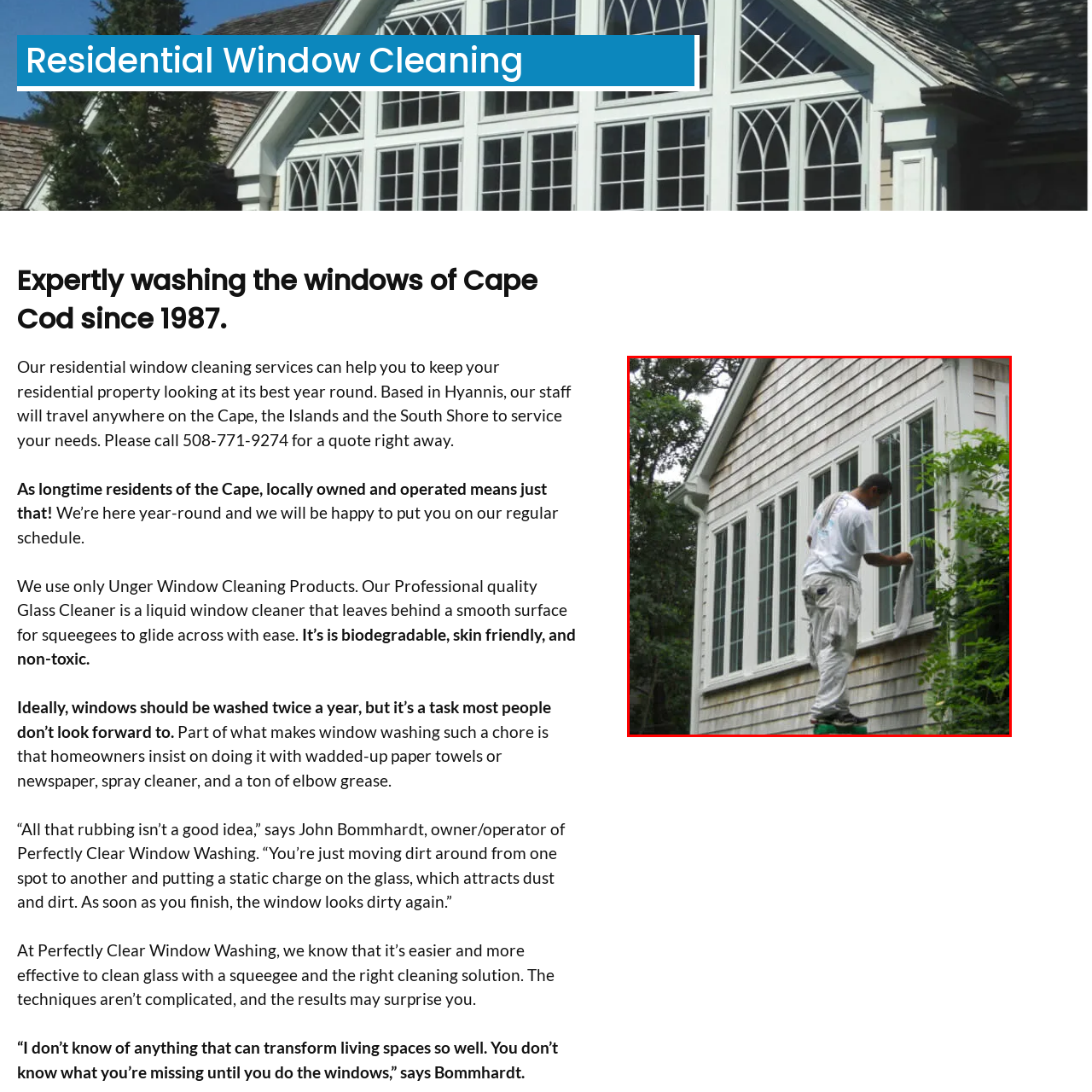What type of home is depicted in the image?
Direct your attention to the image encased in the red bounding box and answer the question thoroughly, relying on the visual data provided.

The image showcases a charming home with multiple large windows accented by natural greenery, which is a characteristic feature of Cape Cod-style homes, making it easy to identify the type of home depicted in the image.